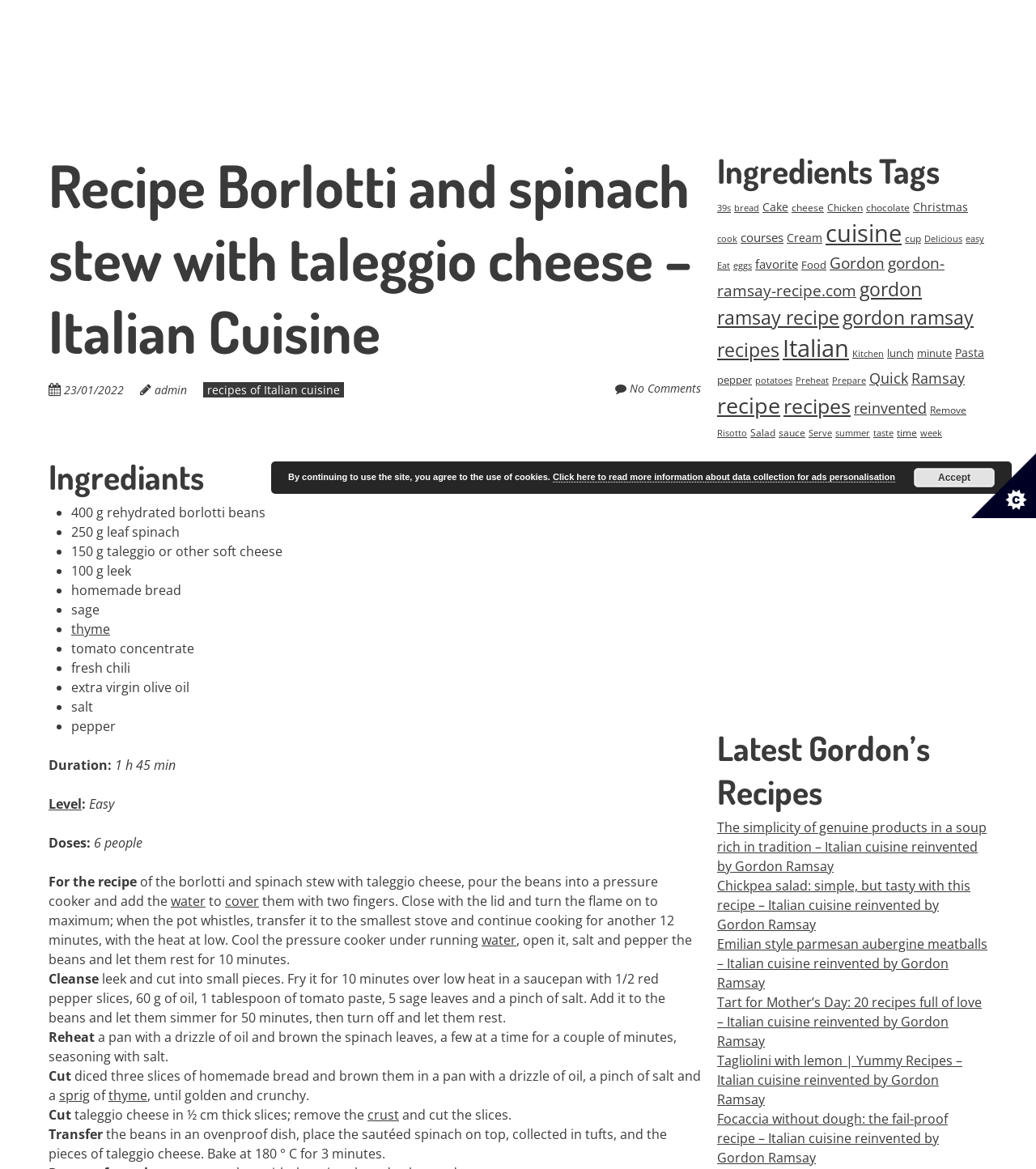From the element description recipes of Italian cuisine, predict the bounding box coordinates of the UI element. The coordinates must be specified in the format (top-left x, top-left y, bottom-right x, bottom-right y) and should be within the 0 to 1 range.

[0.196, 0.327, 0.332, 0.34]